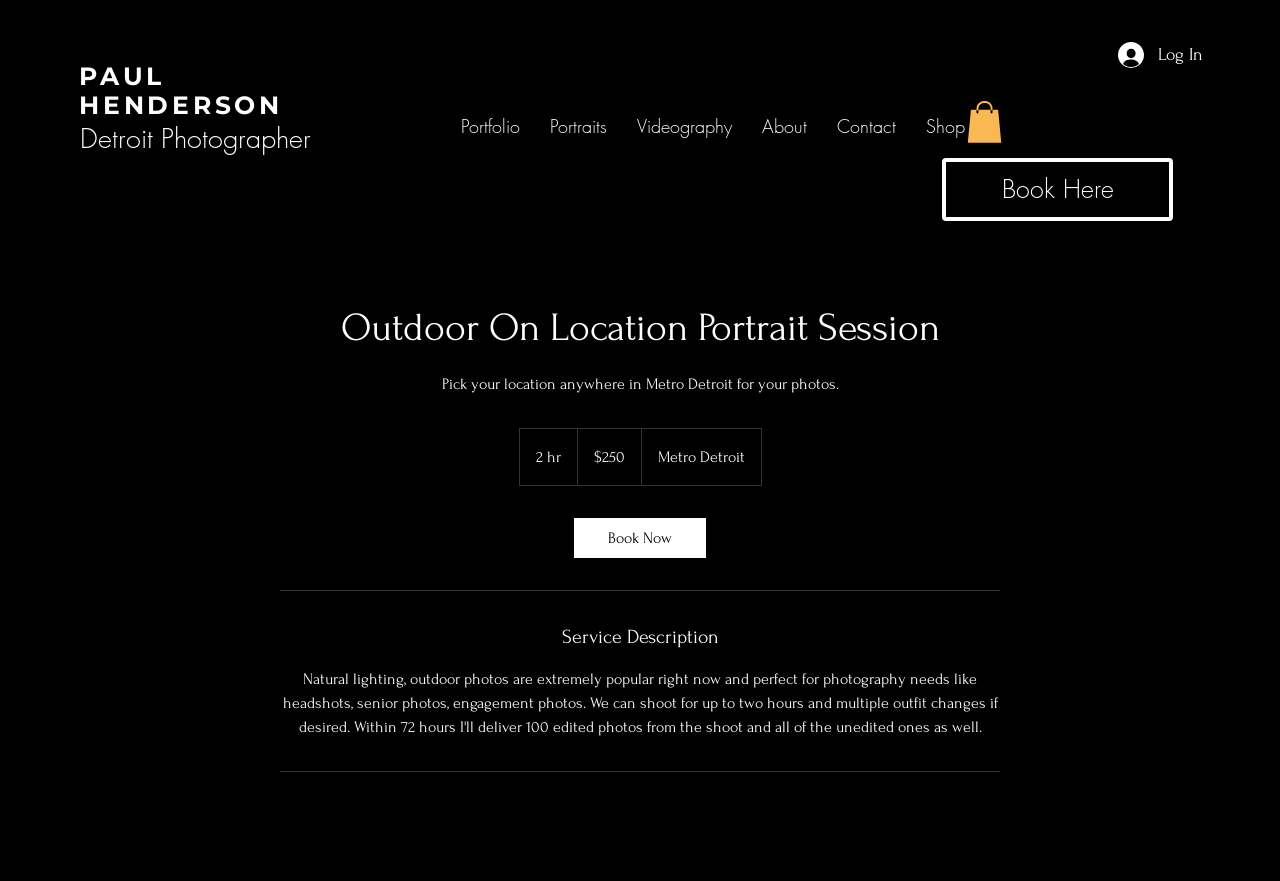Provide a thorough summary of the webpage.

This webpage is about a Detroit photographer offering outdoor on-location portrait sessions. At the top left, there is a link to the photographer's name, "PAUL HENDERSON", and a heading that reads "Detroit Photographer". To the right of these elements, there is a login button with an accompanying image. 

Below the top section, there is a navigation menu with links to various parts of the website, including "Portfolio", "Portraits", "Videography", "About", "Contact", and "Shop". 

On the right side of the navigation menu, there is a button with an image, and below it, a "Book Here" link. 

The main content of the webpage is divided into sections. The first section has a heading that reads "Outdoor On Location Portrait Session" and a paragraph of text that describes the service, stating that clients can choose any location in Metro Detroit for their photos. 

Below this, there are two lines of text, one indicating that the session lasts for 2 hours, and the other stating the price of $250. There is also a "Book Now" link in this section. 

The next section is separated from the previous one by a horizontal line and has a heading that reads "Service Description". This section is followed by another horizontal line, which separates it from the rest of the content.